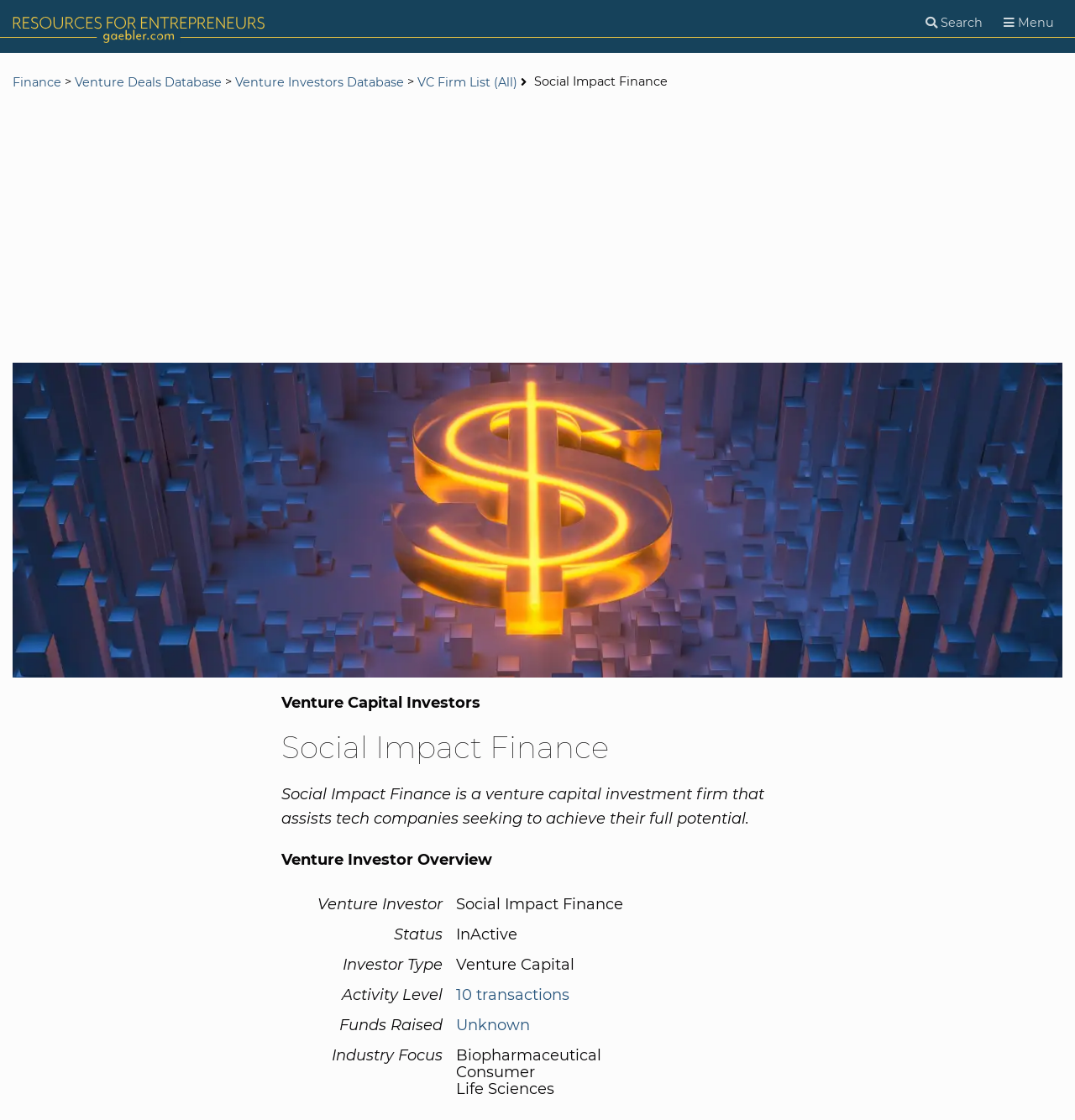Based on the image, please respond to the question with as much detail as possible:
What is the industry focus of the venture investor?

I found the answer by looking at the LayoutTableCell element with the text 'Biopharmaceutical Consumer Life Sciences' which is located at [0.418, 0.928, 0.738, 0.985]. This text is likely to be the industry focus of the venture investor.